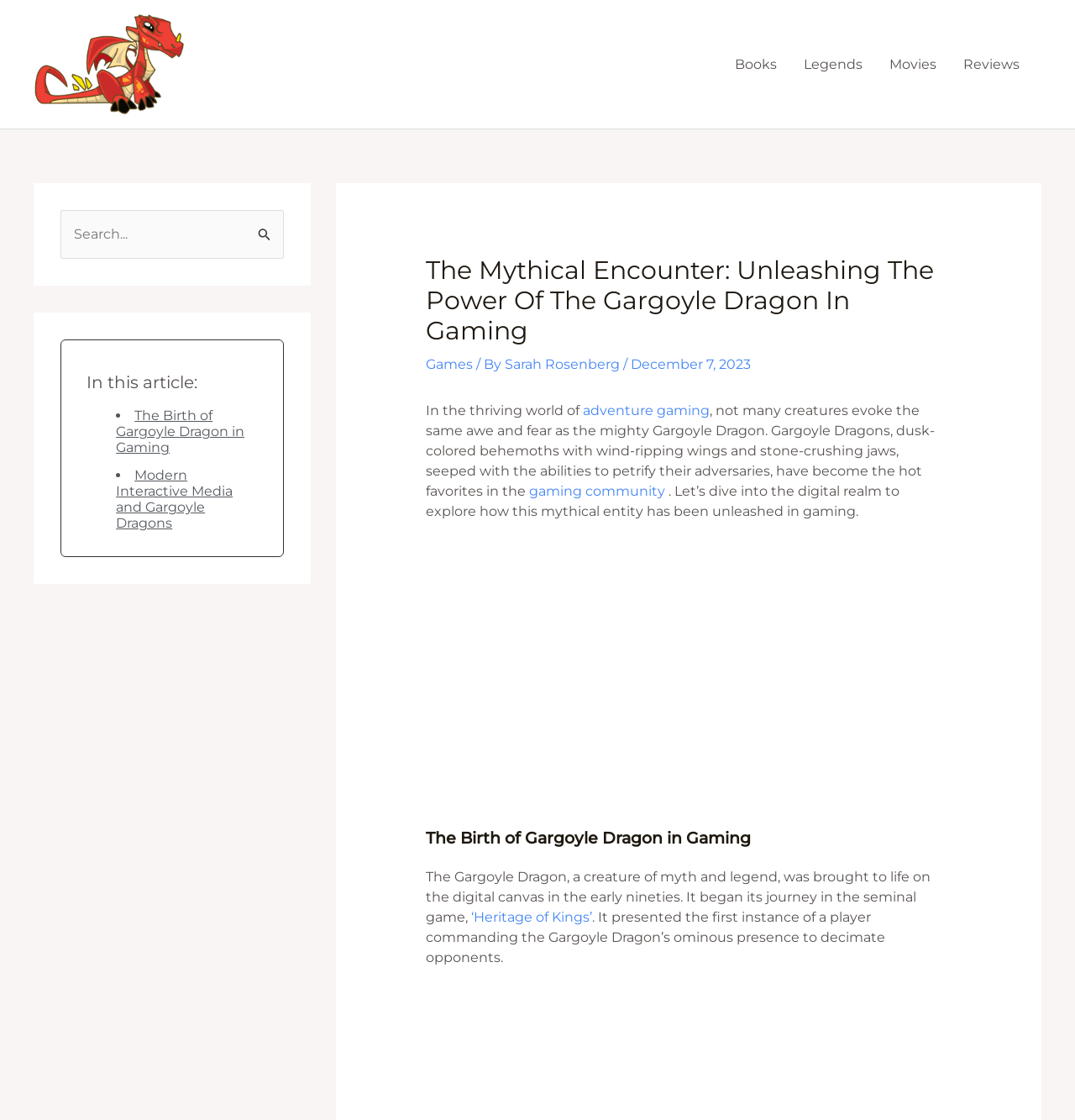Answer with a single word or phrase: 
What is the date of publication?

December 7, 2023